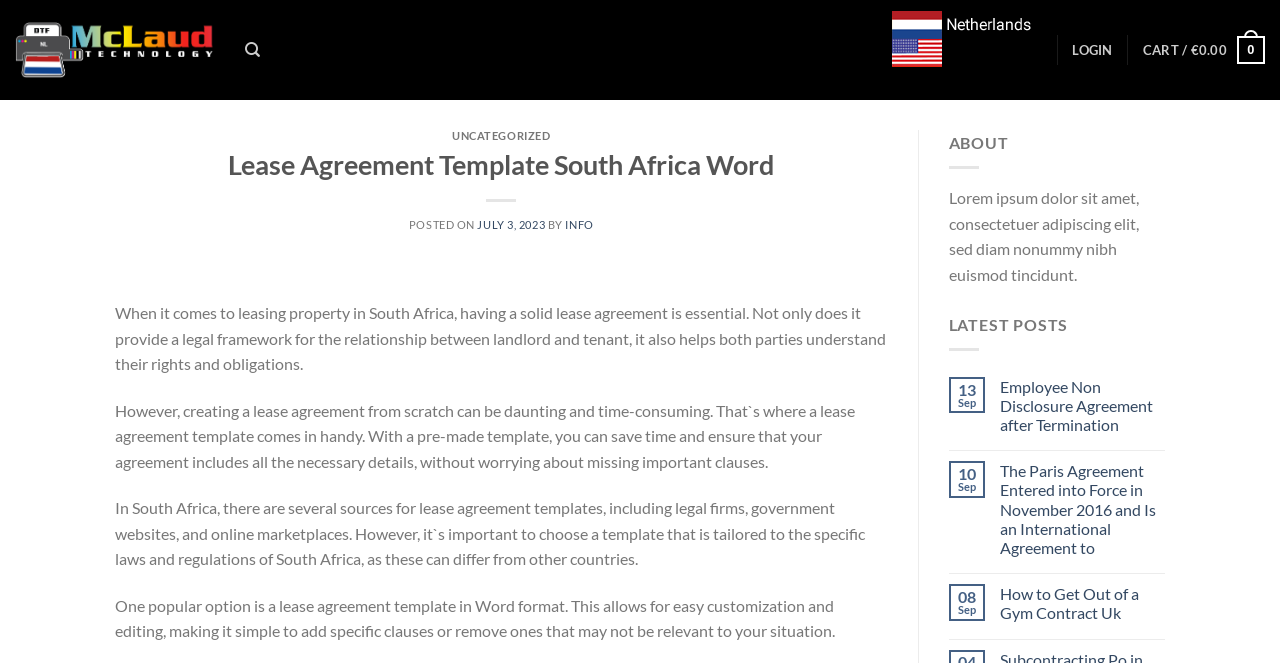Using the provided element description, identify the bounding box coordinates as (top-left x, top-left y, bottom-right x, bottom-right y). Ensure all values are between 0 and 1. Description: Login

[0.838, 0.045, 0.869, 0.106]